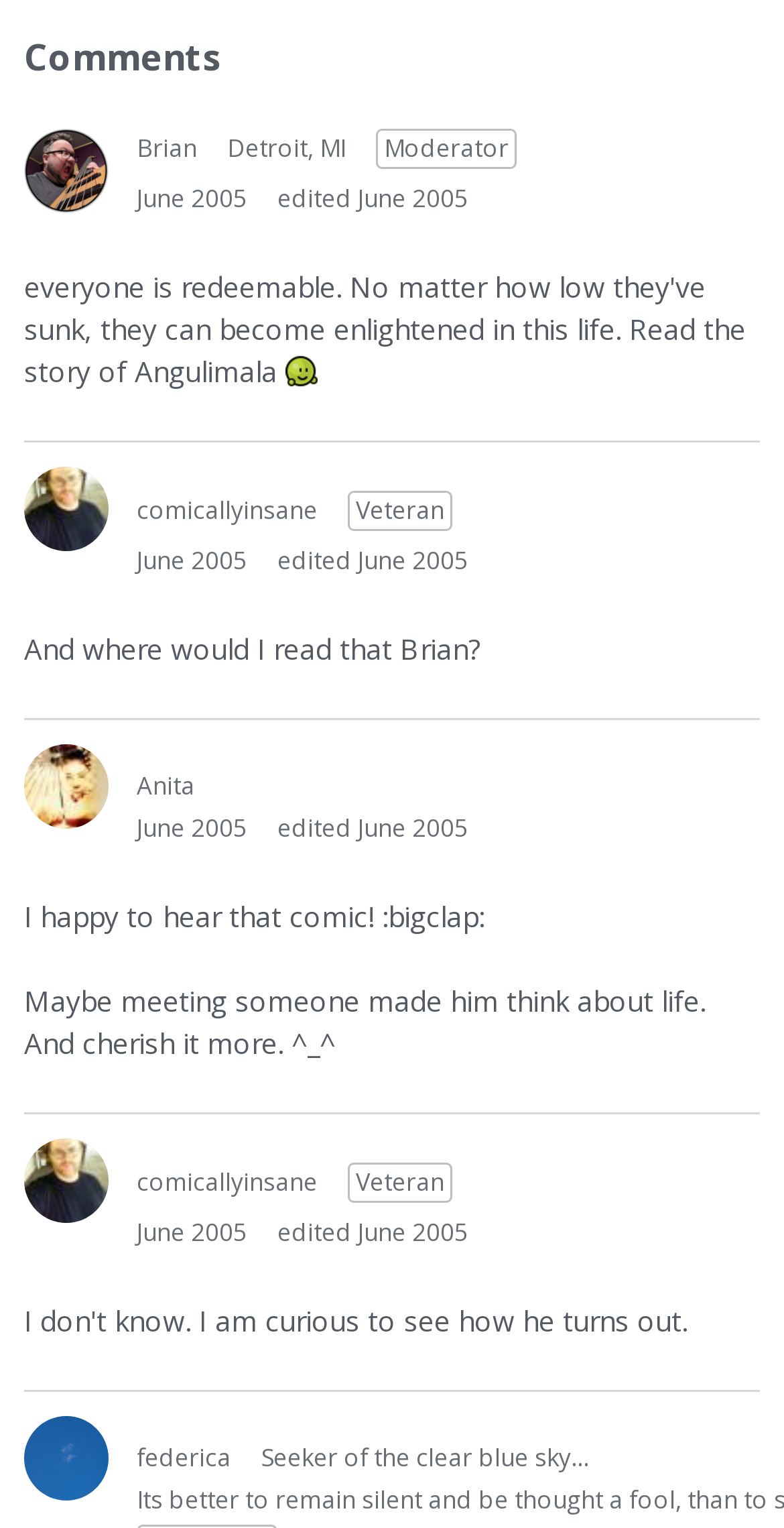How many comments were edited?
Answer the question with a single word or phrase, referring to the image.

3